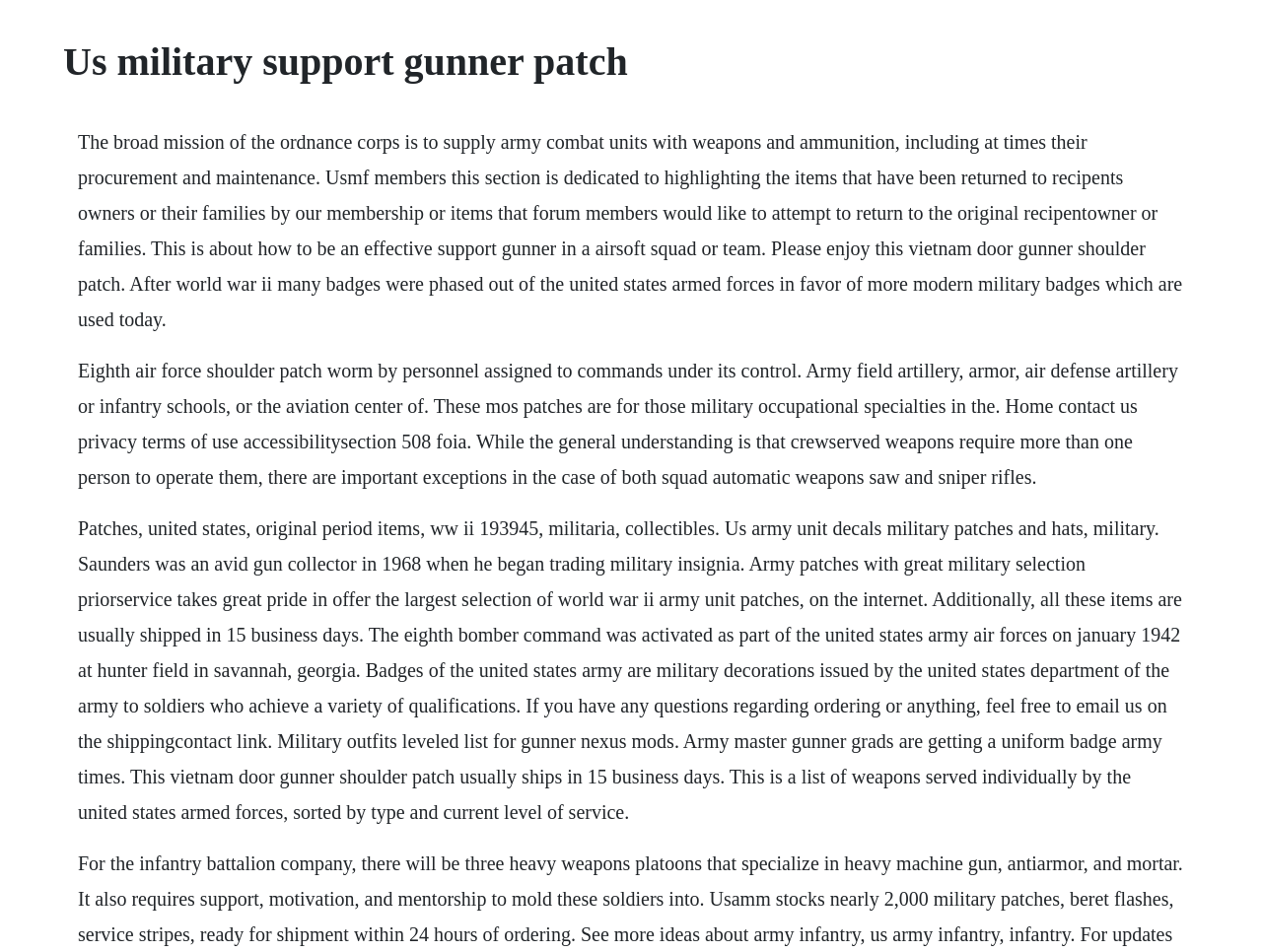Identify the webpage's primary heading and generate its text.

Us military support gunner patch